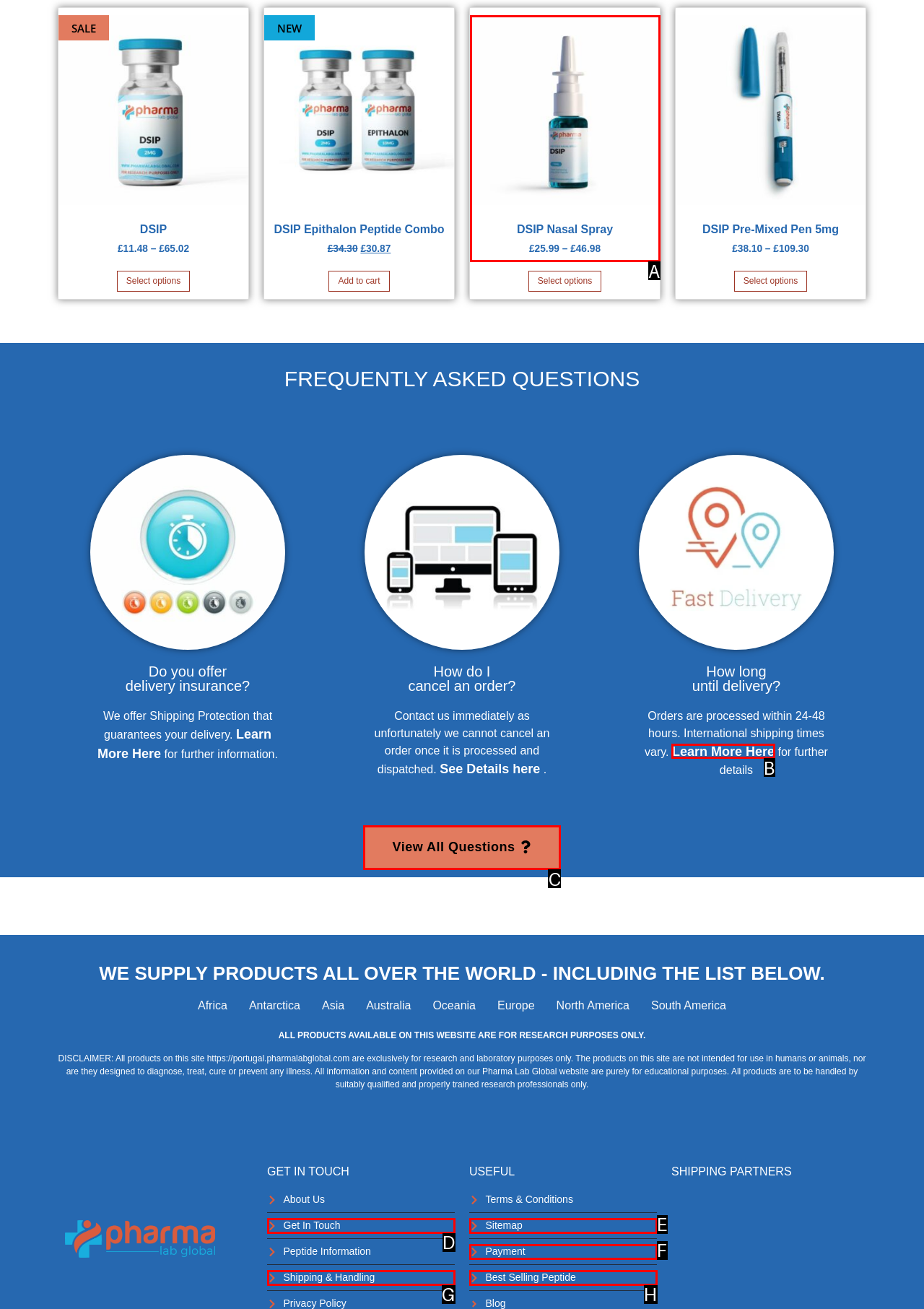Given the description: Sitemap, identify the corresponding option. Answer with the letter of the appropriate option directly.

E